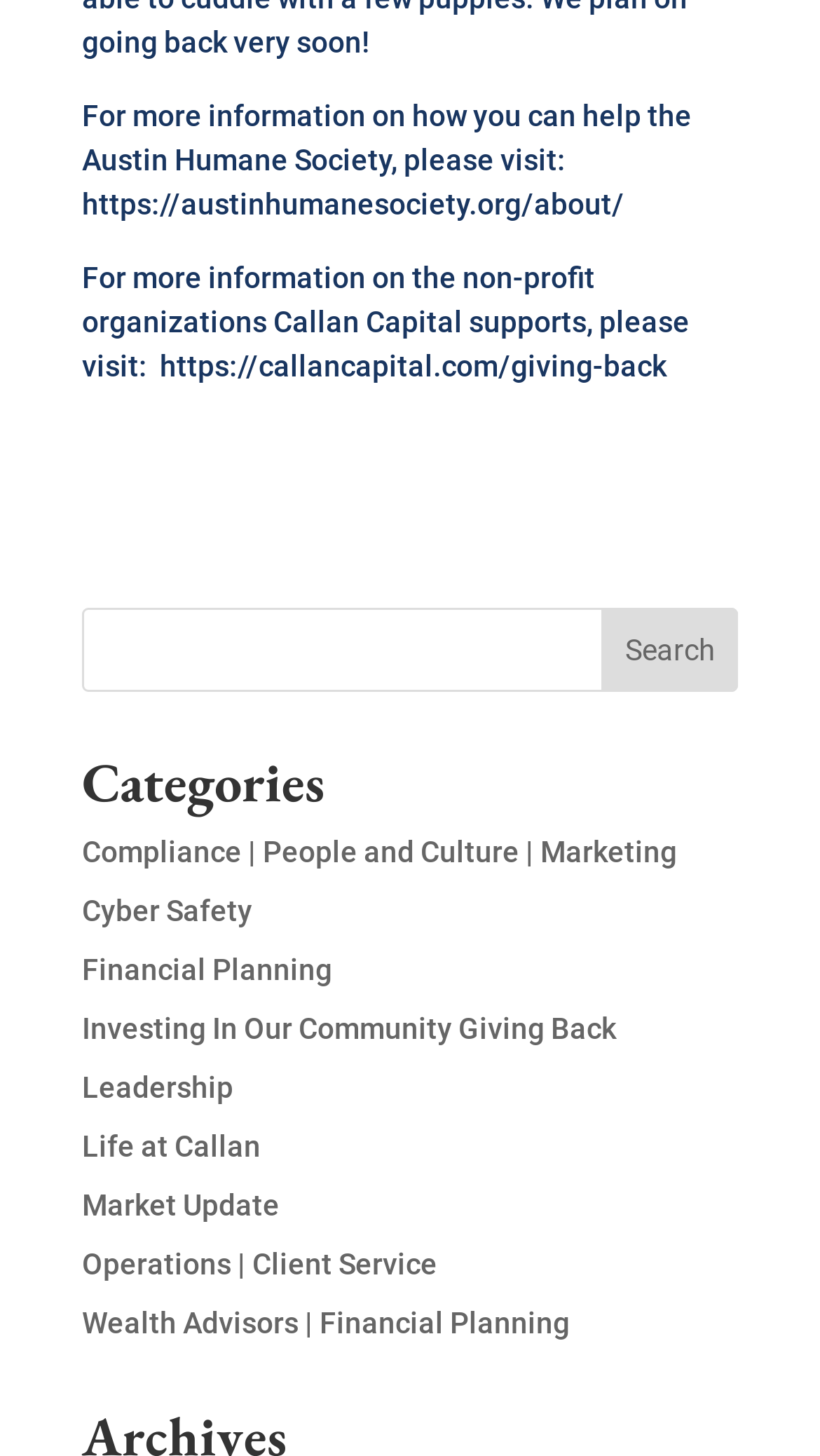Identify the bounding box coordinates of the region I need to click to complete this instruction: "Click on the magnifying glass icon".

None